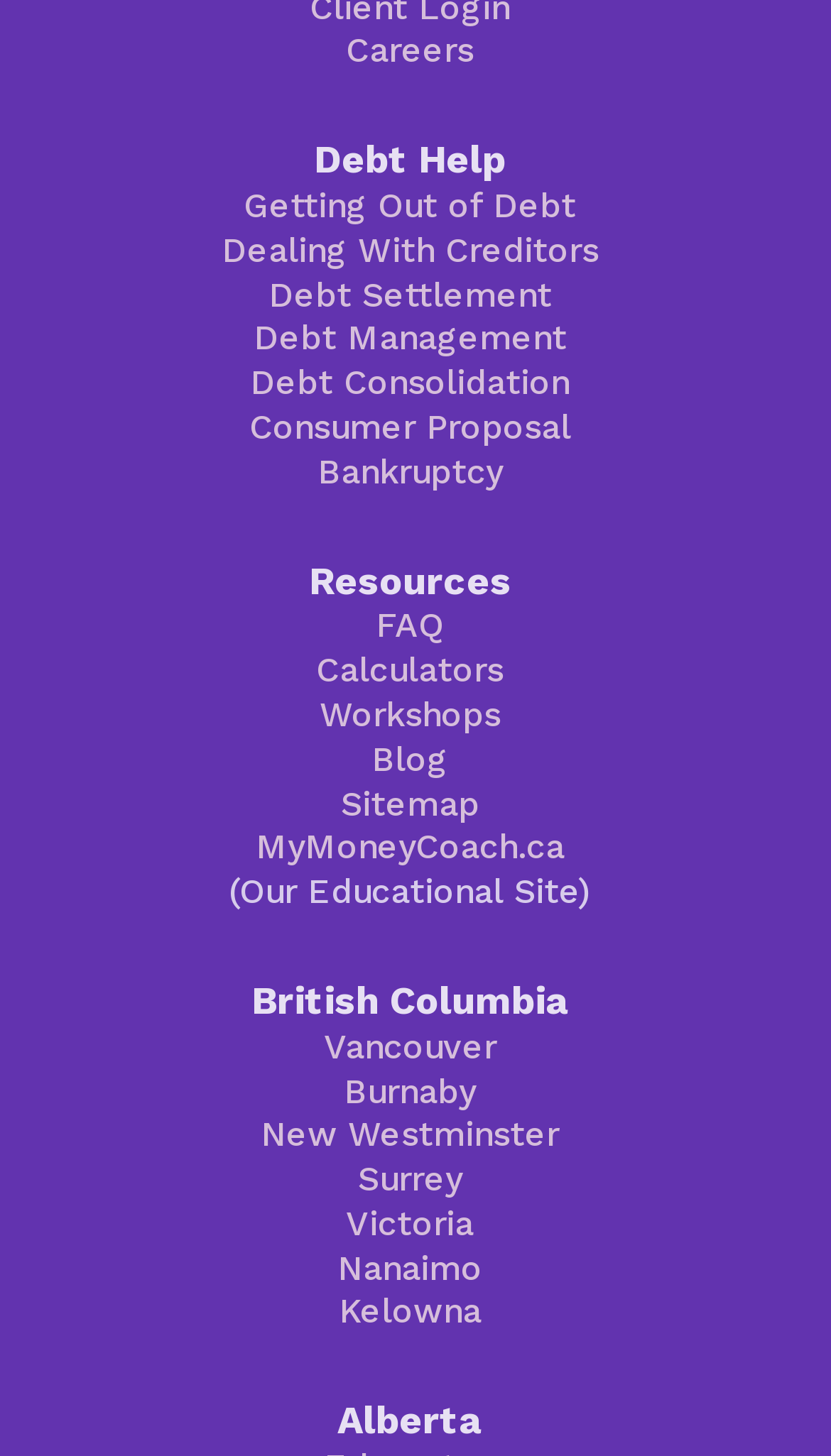Specify the bounding box coordinates of the area to click in order to execute this command: 'Read the Blog'. The coordinates should consist of four float numbers ranging from 0 to 1, and should be formatted as [left, top, right, bottom].

[0.447, 0.507, 0.54, 0.535]